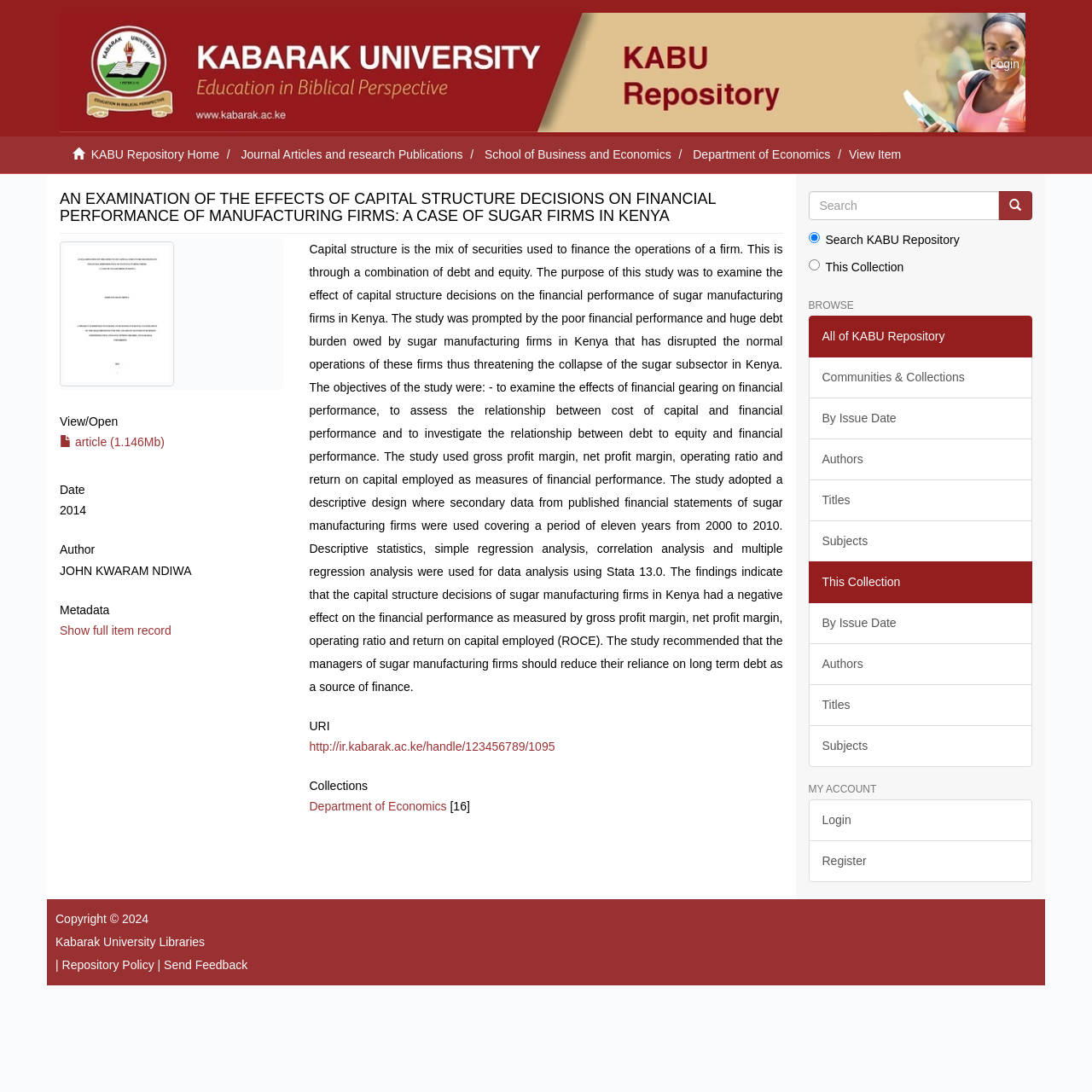Locate the bounding box coordinates of the area where you should click to accomplish the instruction: "Click on the 'Login' link".

[0.895, 0.039, 0.945, 0.078]